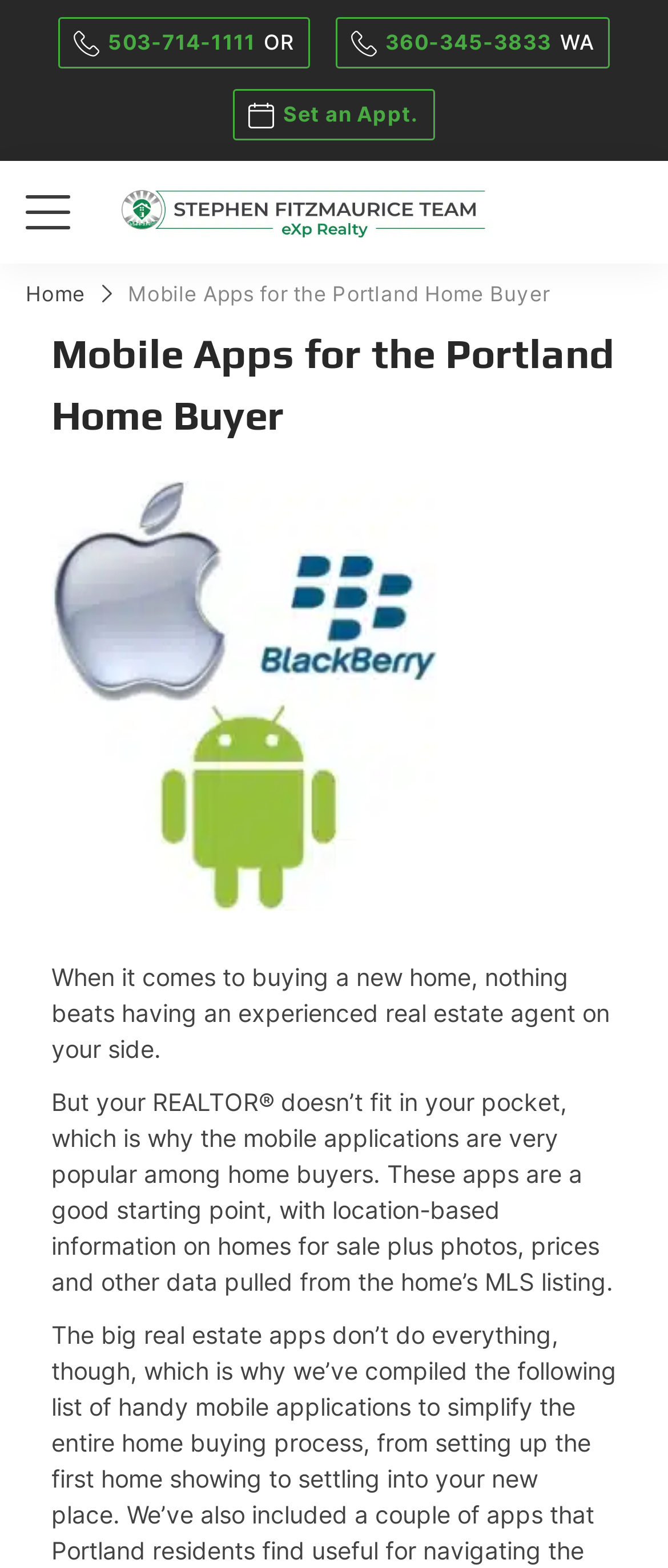Indicate the bounding box coordinates of the element that must be clicked to execute the instruction: "Learn about selling a home". The coordinates should be given as four float numbers between 0 and 1, i.e., [left, top, right, bottom].

[0.154, 0.179, 0.962, 0.2]